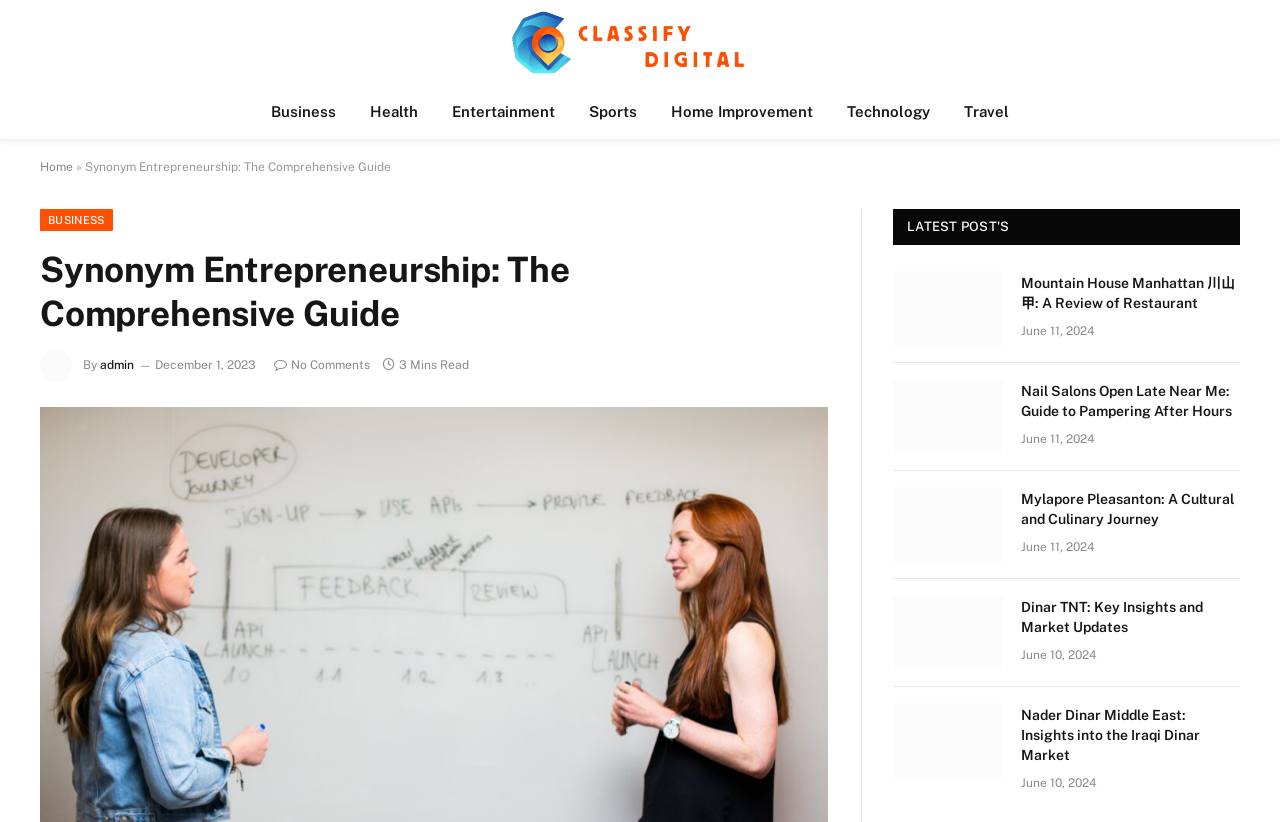Given the element description Business, identify the bounding box coordinates for the UI element on the webpage screenshot. The format should be (top-left x, top-left y, bottom-right x, bottom-right y), with values between 0 and 1.

[0.198, 0.103, 0.276, 0.169]